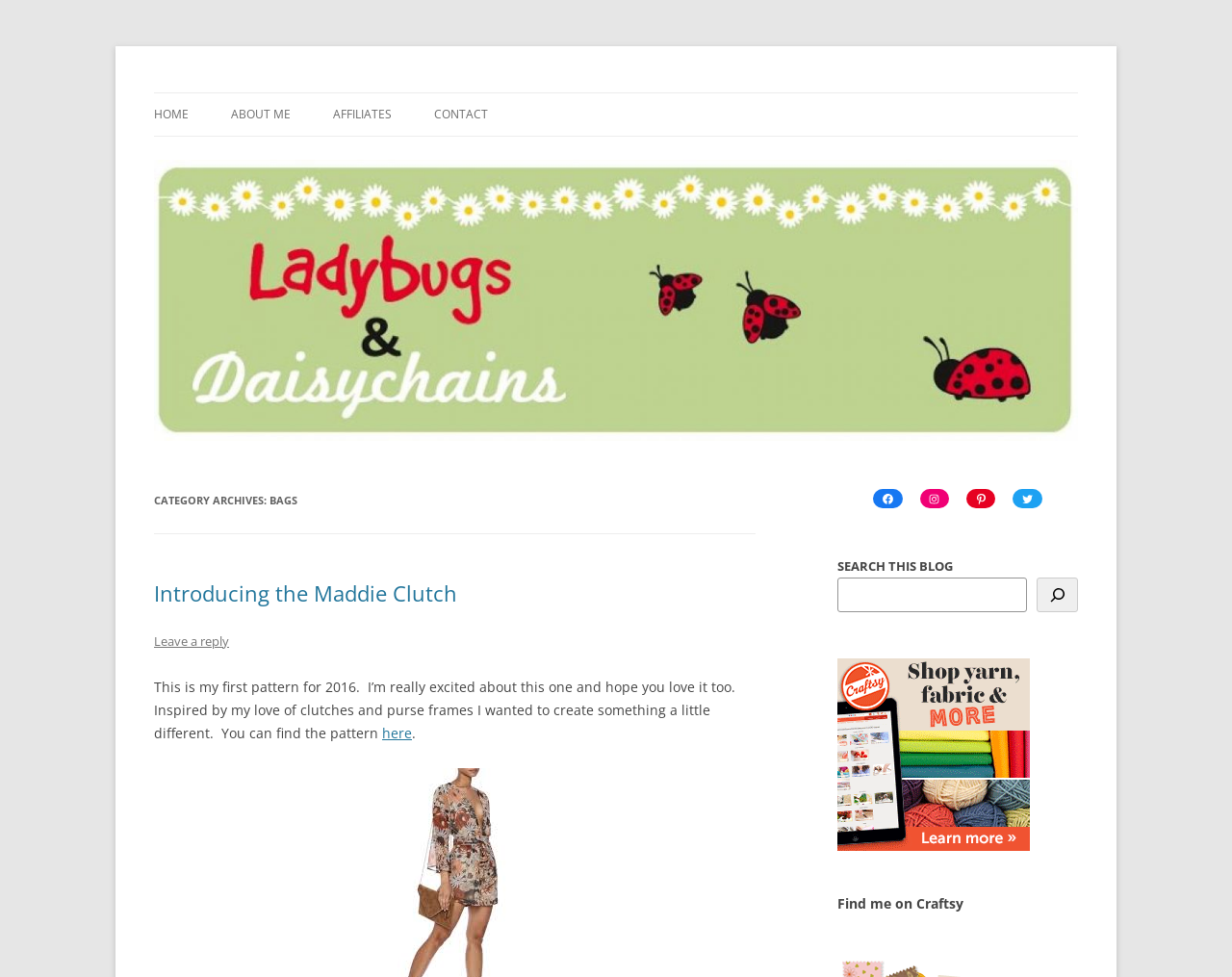Provide the bounding box coordinates for the UI element that is described as: "Ladybugs & Daisychains".

[0.125, 0.071, 0.369, 0.118]